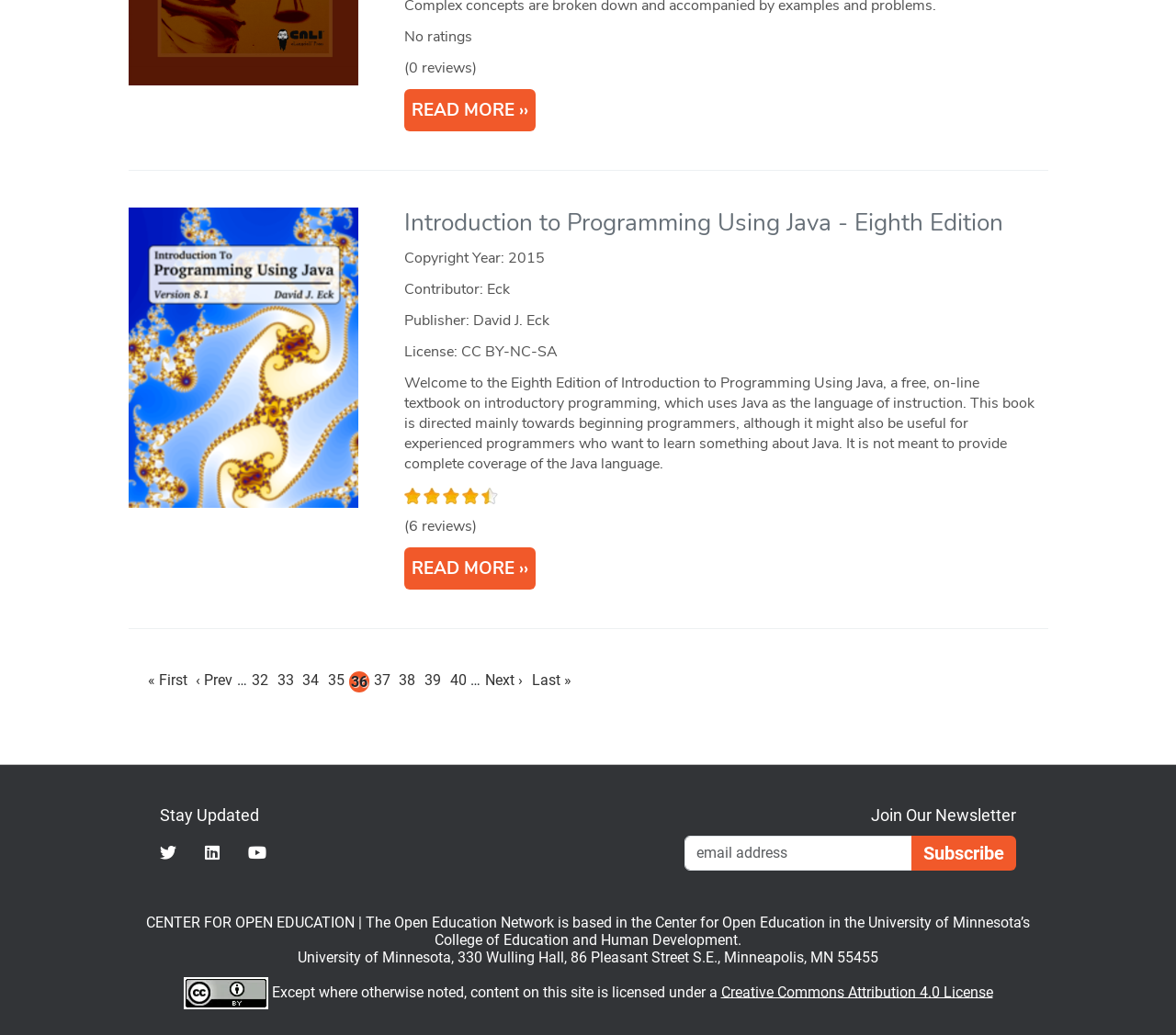What is the publisher of the book?
Please give a detailed and elaborate answer to the question based on the image.

The publisher of the book can be found in the static text element with the text 'Publisher: David J. Eck'. This element is a child of the article element and has a bounding box with coordinates [0.344, 0.3, 0.468, 0.32].